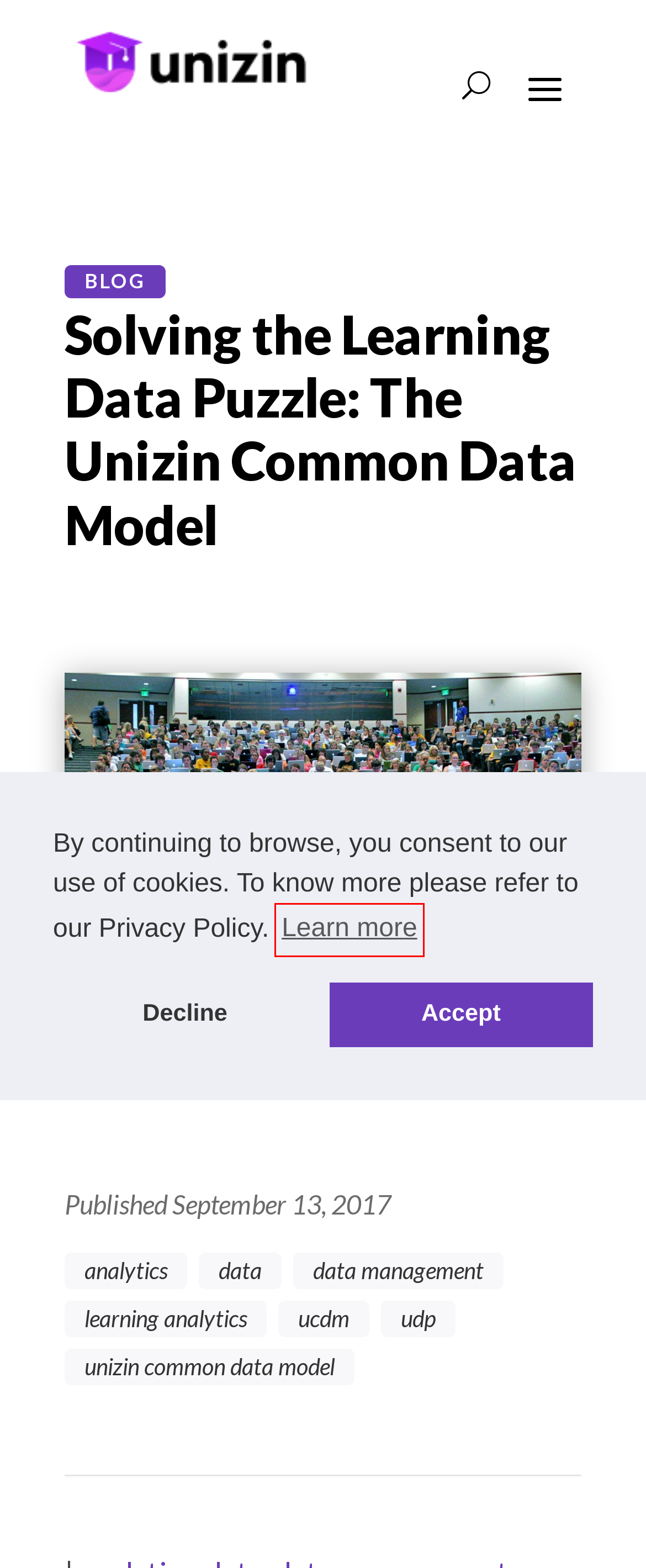Analyze the screenshot of a webpage with a red bounding box and select the webpage description that most accurately describes the new page resulting from clicking the element inside the red box. Here are the candidates:
A. Blog | Unizin
B. analytics | Unizin
C. Privacy Policy | Unizin
D. learning analytics | Unizin
E. udp | Unizin
F. ucdm | Unizin
G. unizin common data model | Unizin
H. data | Unizin

C